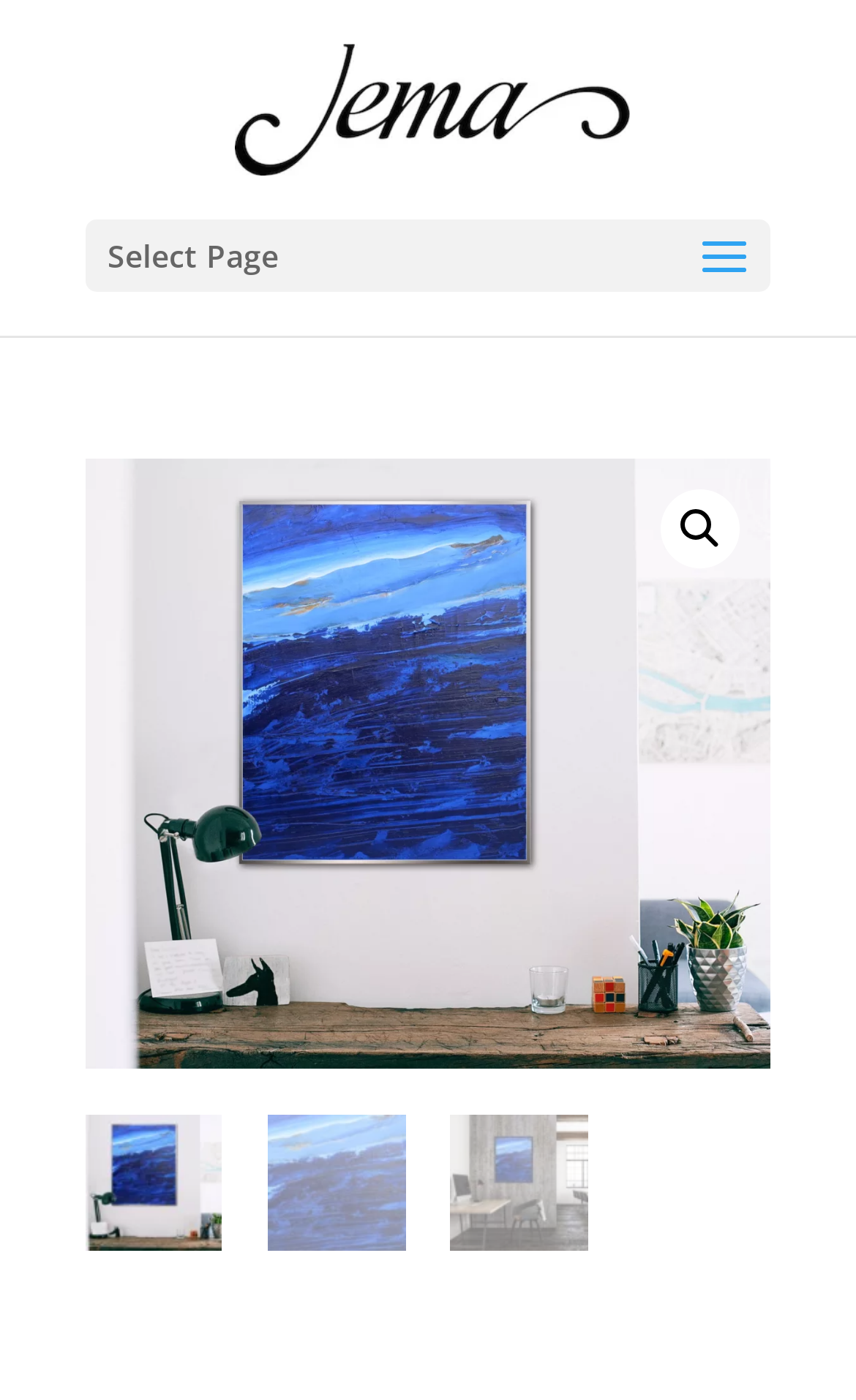Offer a meticulous caption that includes all visible features of the webpage.

The webpage features a prominent image of an abstract blue art piece on canvas, taking up most of the screen. The painting has serene brown and white accents, evoking the feeling of the ocean or space. The image is accompanied by a brief description, "Abstract blue art original painting with texture on canvas", which is positioned above the image.

At the top of the page, there is a link to "StudioJema" with an associated image, situated near the top-left corner. Below this, there is a static text element "Select Page" located near the top-center of the page.

On the right side of the page, there is a search icon 🔍, positioned roughly halfway down the page. Above this, there is a link to the webpage's title, "Celestial Horizon - SOLD - StudioJema", which spans across the top of the page.

At the bottom of the page, there are three smaller images arranged horizontally. From left to right, these images depict the abstract blue art piece, "Celestial Horizons", and "Blue Space Painting with horizon", respectively.